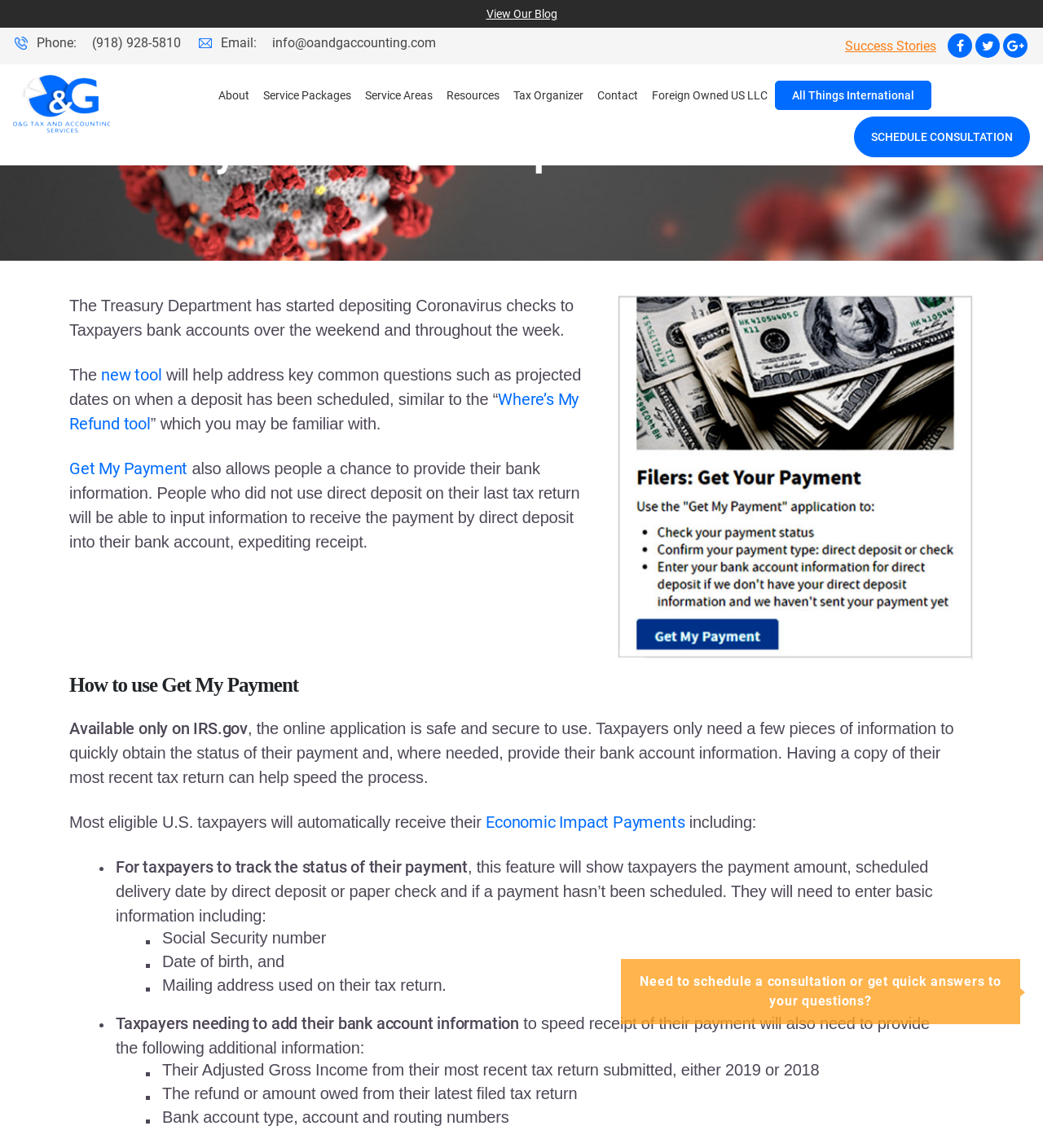Analyze and describe the webpage in a detailed narrative.

This webpage is about the Coronavirus checks and a new tool available to check payment dates and update bank details. At the top, there is a navigation menu with links to "View Our Blog", "Success Stories", and other pages. Below this, there is a section with contact information, including phone number and email address.

On the left side, there is a logo of "O&G Tax and Accounting" with a link to the homepage. Below this, there are links to various pages, including "About", "Service Packages", "Service Areas", and more.

The main content of the page is divided into sections. The first section has a heading "Coronavirus check –New tool available to check Payment date and Update Bank Details" and an image. Below this, there is a paragraph of text explaining that the Treasury Department has started depositing Coronavirus checks to taxpayers' bank accounts and that a new tool is available to help address common questions.

The next section has links to "new tool", "Where’s My Refund tool", and "Get My Payment", which allow taxpayers to check the status of their payment and provide bank information. There is also a heading "How to use Get My Payment" and a paragraph of text explaining how to use the online application.

Further down, there are sections explaining how taxpayers can track the status of their payment, including the payment amount, scheduled delivery date, and if a payment hasn’t been scheduled. There is also information on what taxpayers need to provide to add their bank account information, including their Social Security number, date of birth, mailing address, and other details.

Overall, the webpage provides information and resources for taxpayers to check the status of their Coronavirus checks and update their bank details.